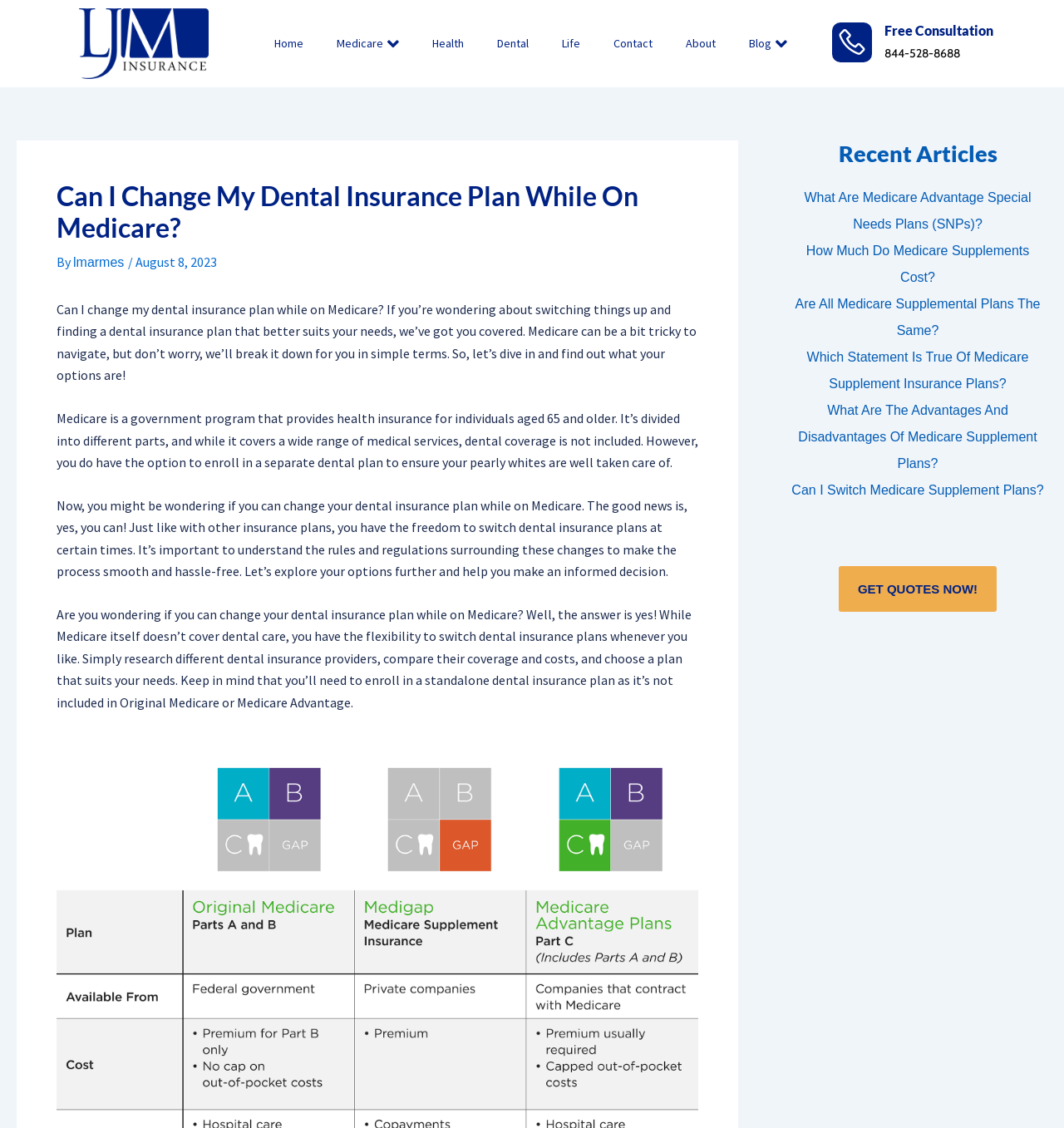Pinpoint the bounding box coordinates of the element that must be clicked to accomplish the following instruction: "View June 2020". The coordinates should be in the format of four float numbers between 0 and 1, i.e., [left, top, right, bottom].

None